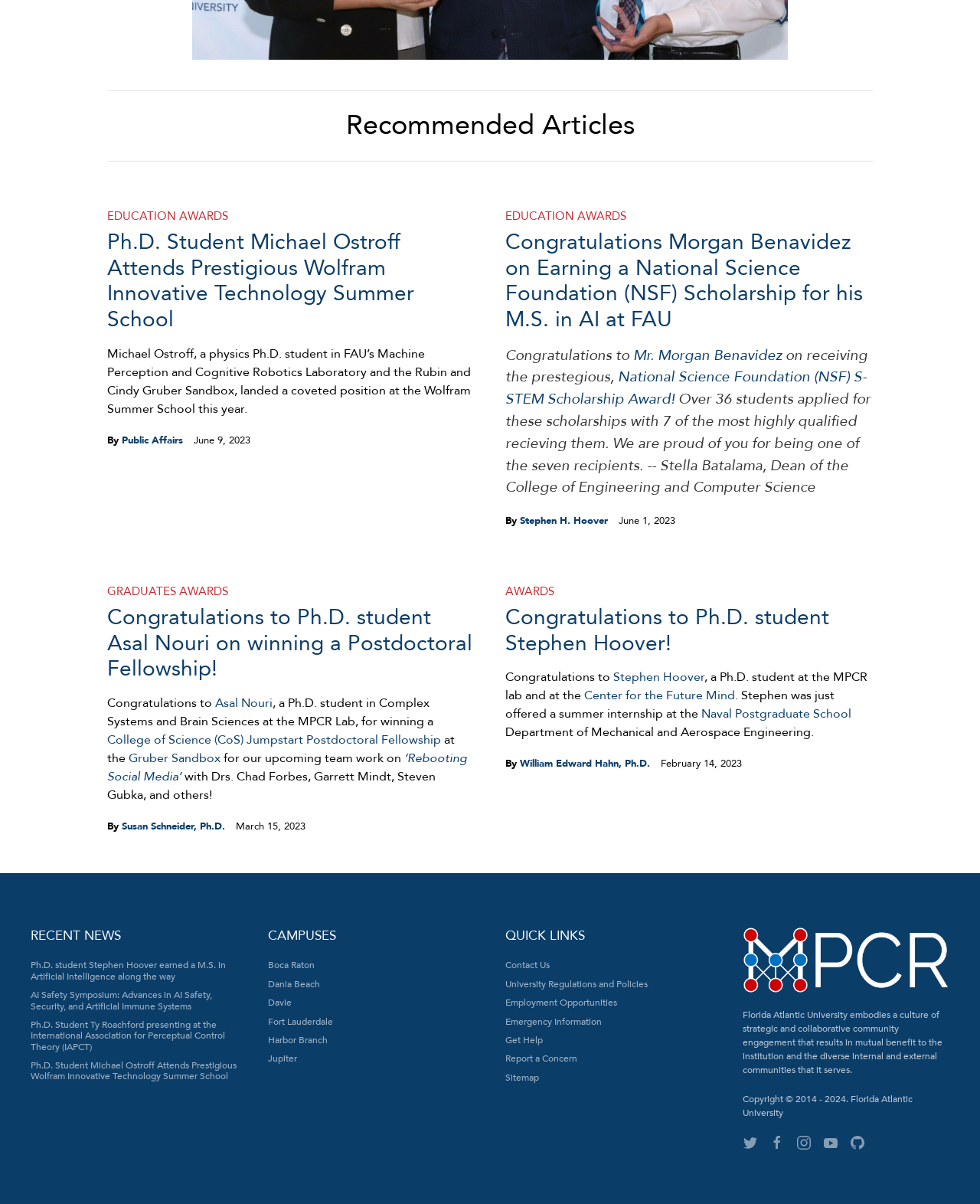What is the name of the Ph.D. student who attended the Wolfram Innovative Technology Summer School?
Based on the screenshot, respond with a single word or phrase.

Michael Ostroff